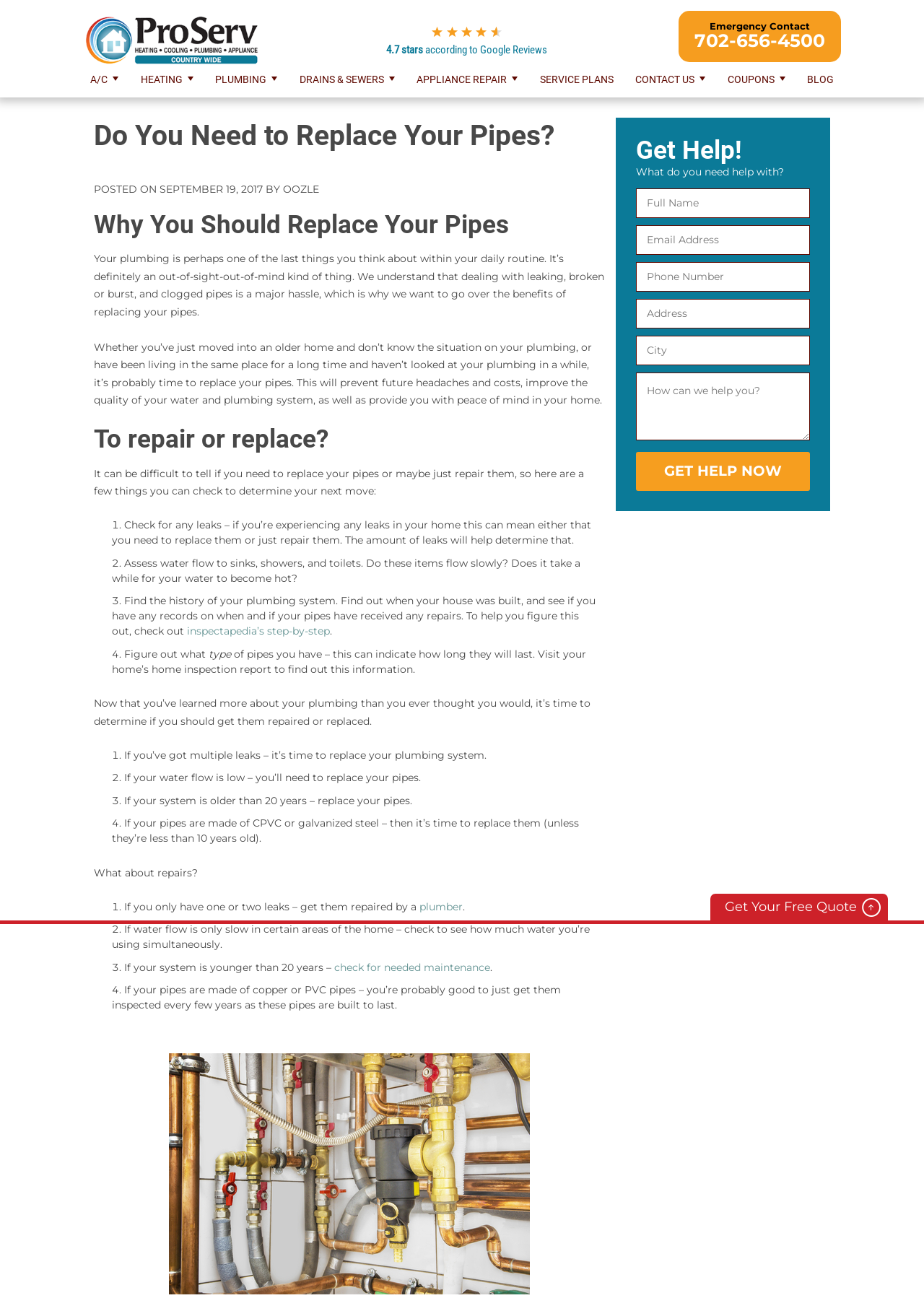Determine the bounding box coordinates of the element's region needed to click to follow the instruction: "Get Your Free Quote". Provide these coordinates as four float numbers between 0 and 1, formatted as [left, top, right, bottom].

[0.769, 0.689, 0.961, 0.709]